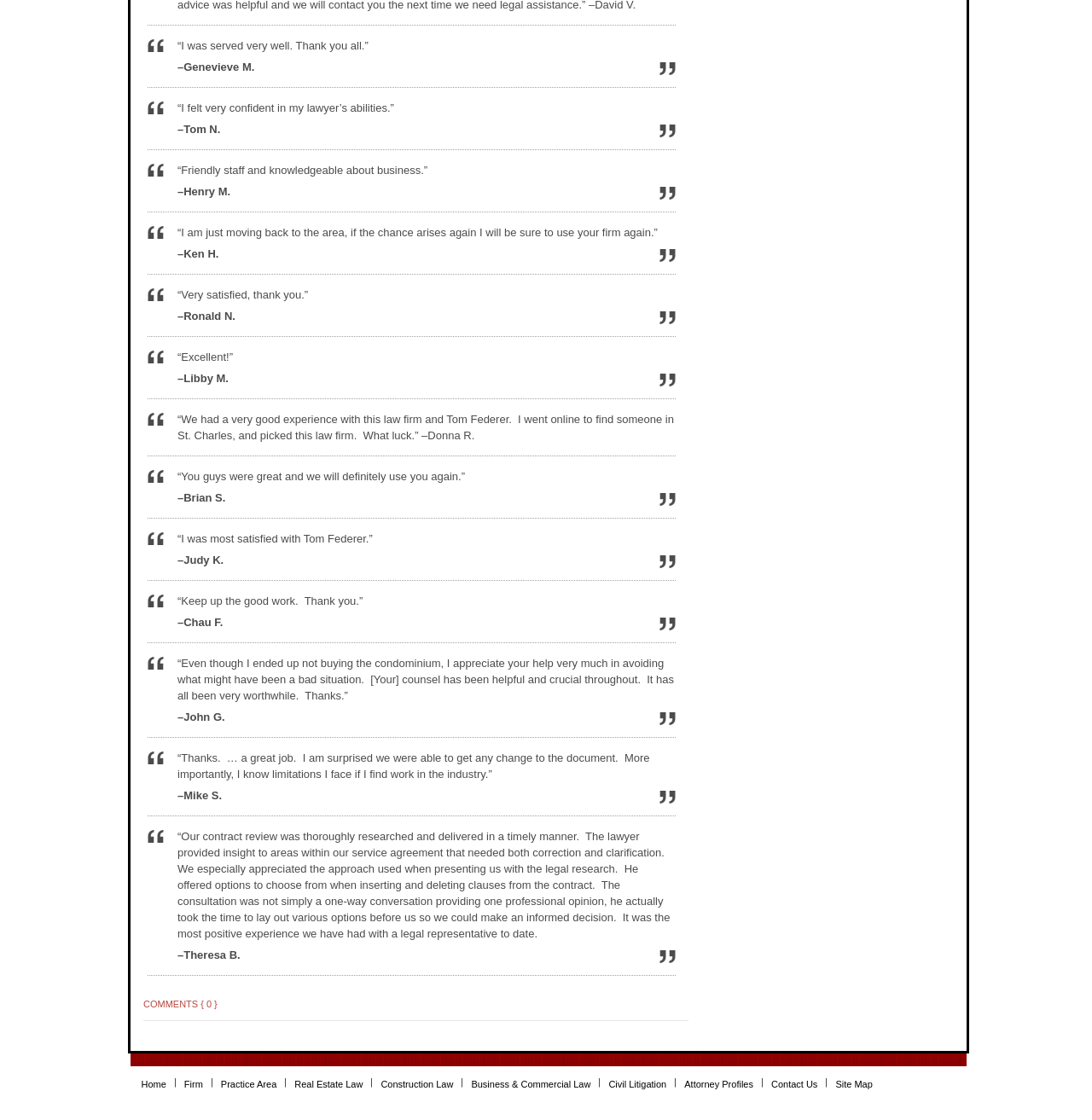Pinpoint the bounding box coordinates of the element to be clicked to execute the instruction: "Contact Us".

[0.706, 0.961, 0.749, 0.975]